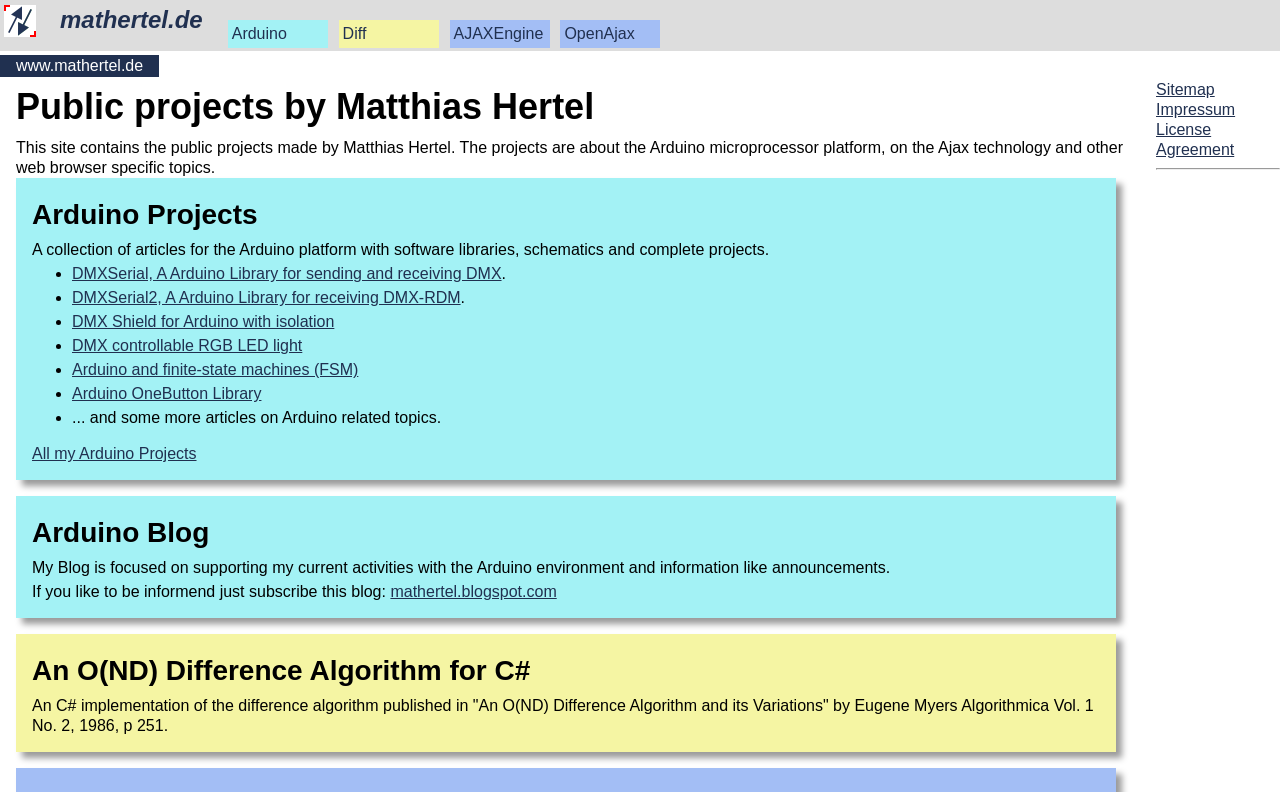Can you find and provide the main heading text of this webpage?

Public projects by Matthias Hertel